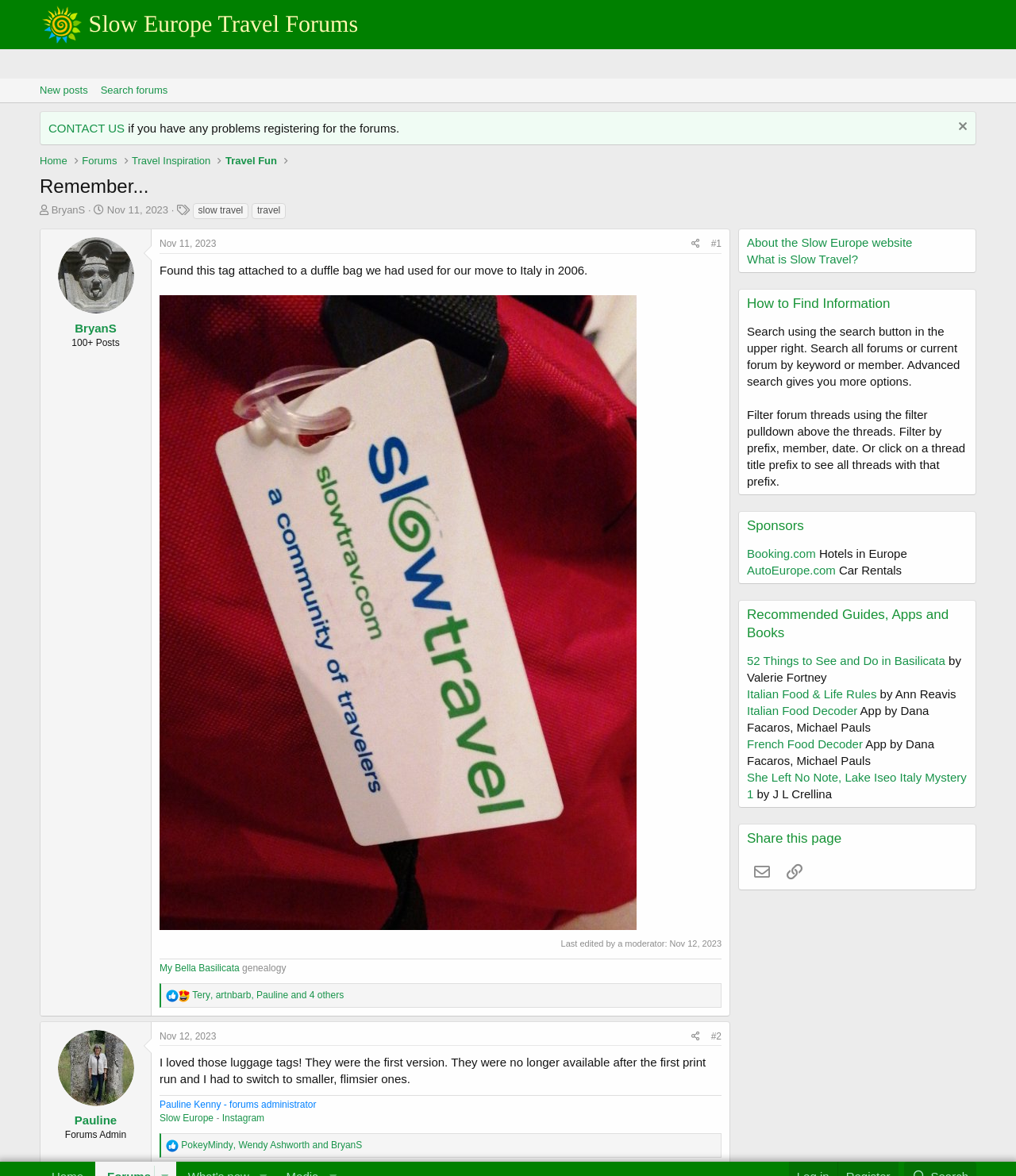Please study the image and answer the question comprehensively:
What is the date of the second post?

I found the answer by looking at the second article element, which contains a header element with a link element that says 'Nov 13, 2023'. This suggests that the date of the second post is November 13, 2023.